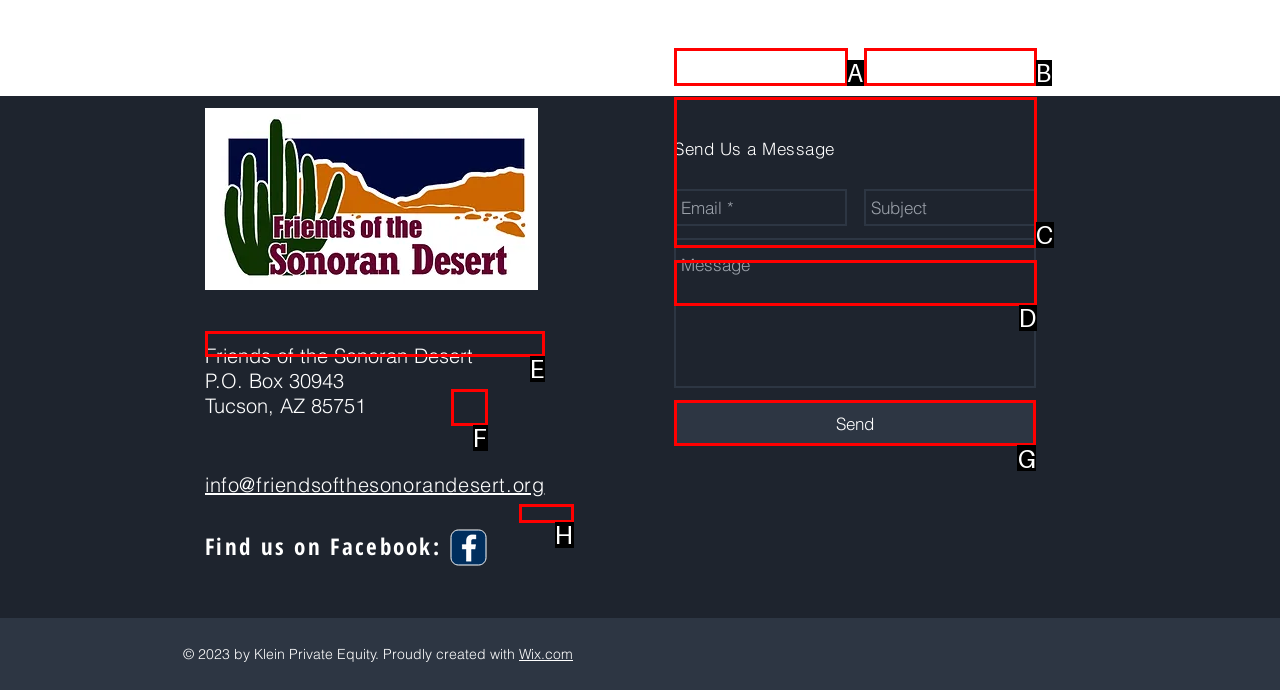Identify the HTML element you need to click to achieve the task: Click Send. Respond with the corresponding letter of the option.

G